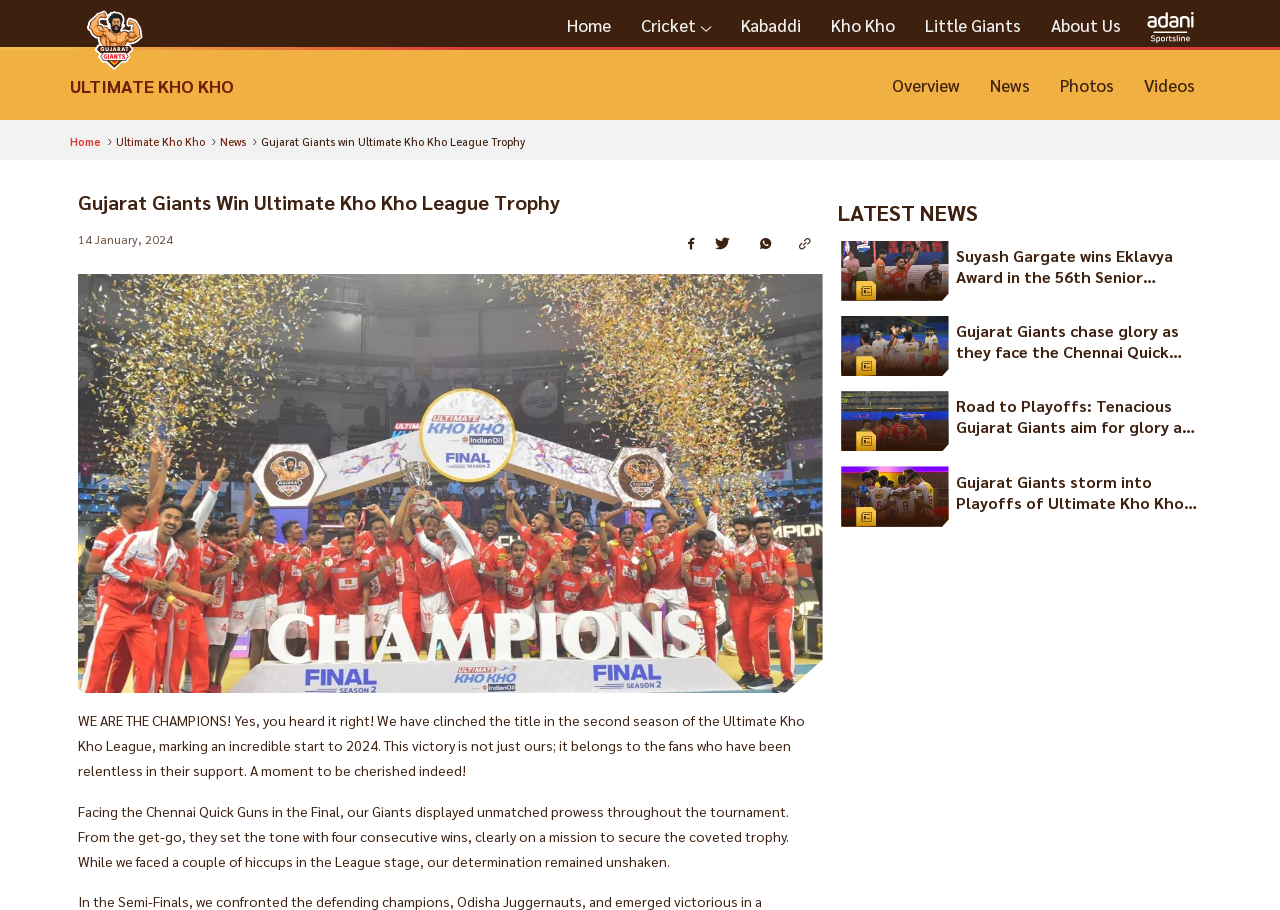Pinpoint the bounding box coordinates of the clickable element to carry out the following instruction: "View the photo."

[0.061, 0.301, 0.643, 0.762]